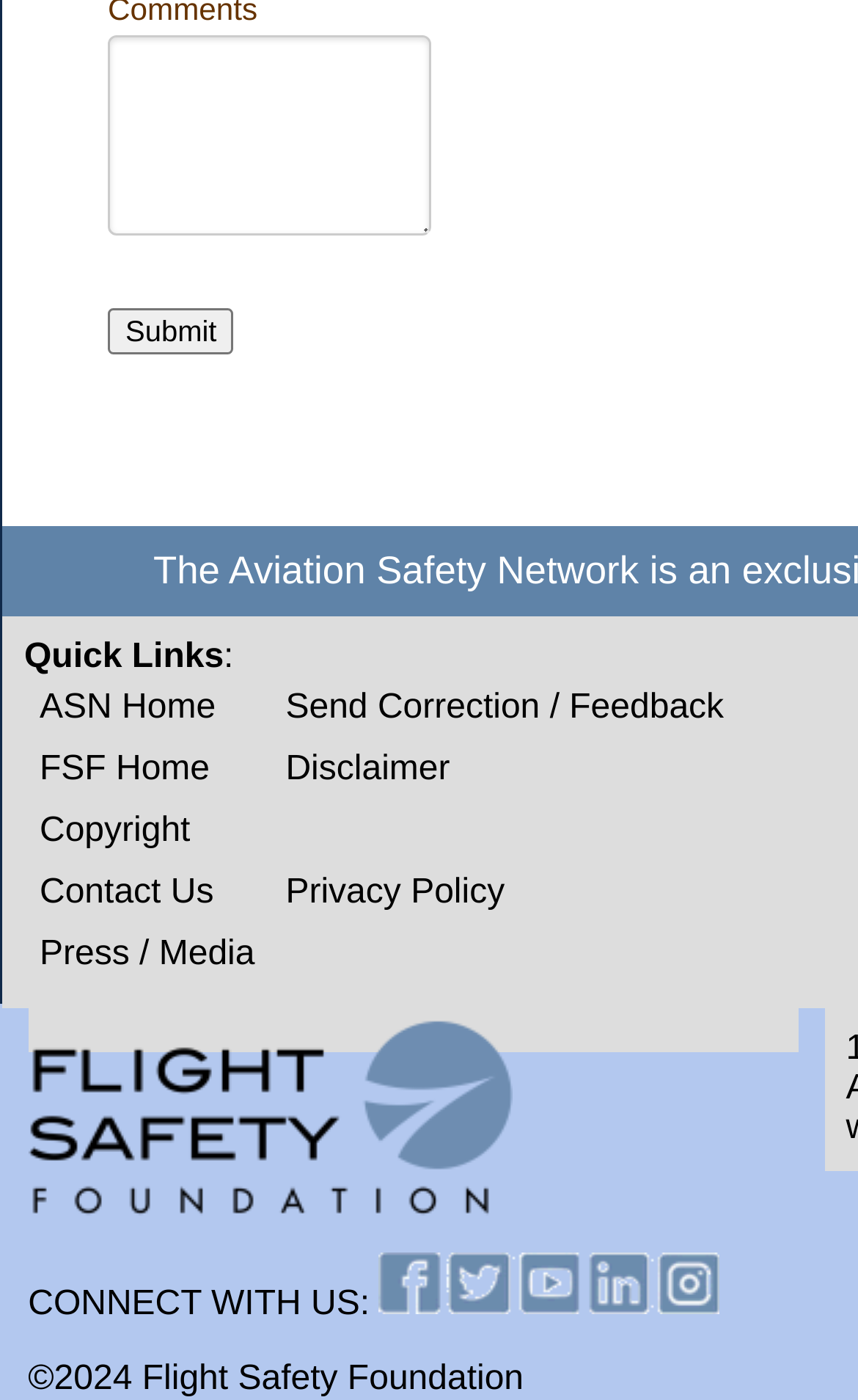Please answer the following question using a single word or phrase: 
What is the purpose of the image at the bottom of the webpage?

To show FSF on social media